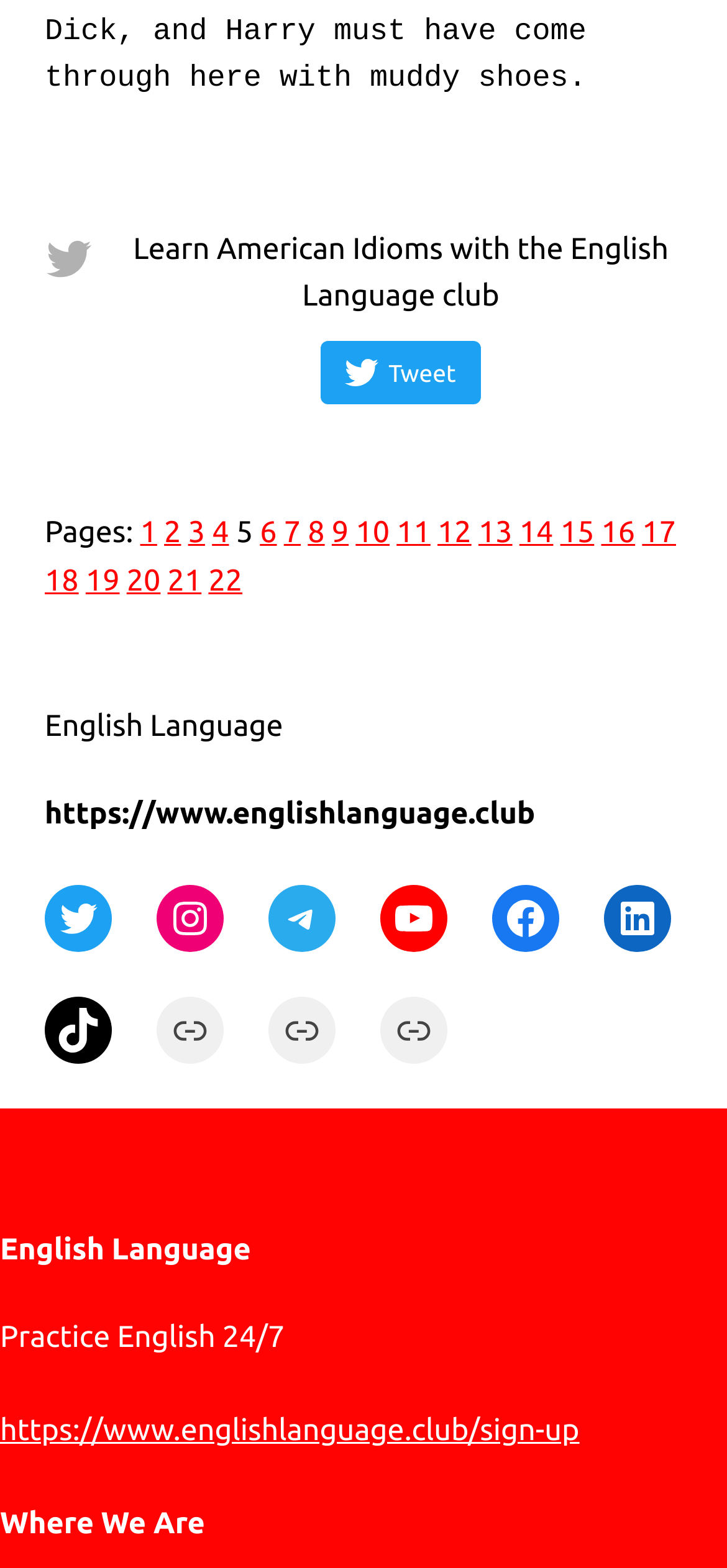Give a one-word or short-phrase answer to the following question: 
How many social media links are available?

9